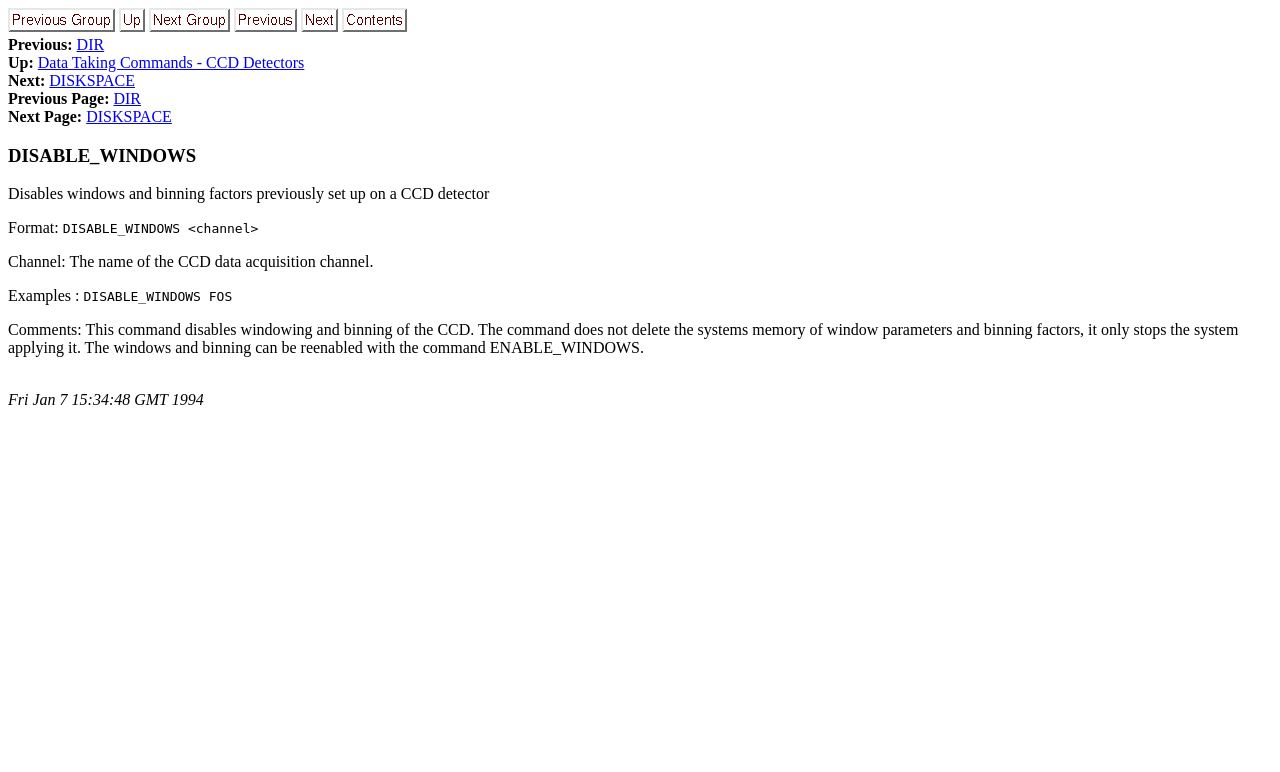Using the provided element description: "parent_node: Previous: DIR name="tex2html3655"", identify the bounding box coordinates. The coordinates should be four floats between 0 and 1 in the order [left, top, right, bottom].

[0.006, 0.023, 0.09, 0.045]